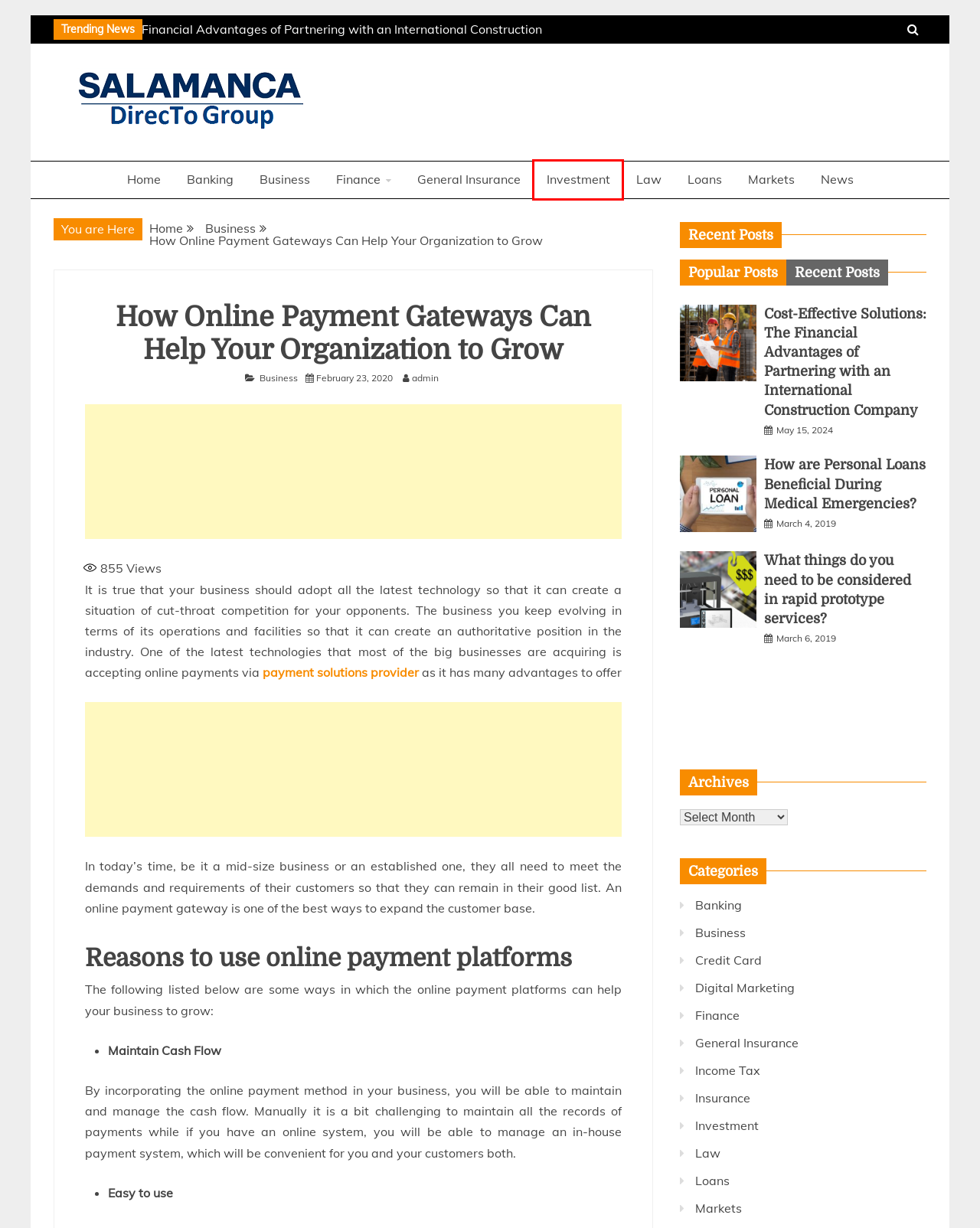Given a webpage screenshot featuring a red rectangle around a UI element, please determine the best description for the new webpage that appears after the element within the bounding box is clicked. The options are:
A. Business | Salamancaendirecto.com
B. General Insurance | Salamancaendirecto.com
C. Direct Debit Payment Solutions Australia | Debit Success
D. Investment | Salamancaendirecto.com
E. What things do you need to be considered in rapid prototype services? | Salamancaendirecto.com
F. How to Build a Secure Online Presence for Your Business | Salamancaendirecto.com
G. Uncovering Infidelity with Professional Services in Singapore | Salamancaendirecto.com
H. Finance | Salamancaendirecto.com

D